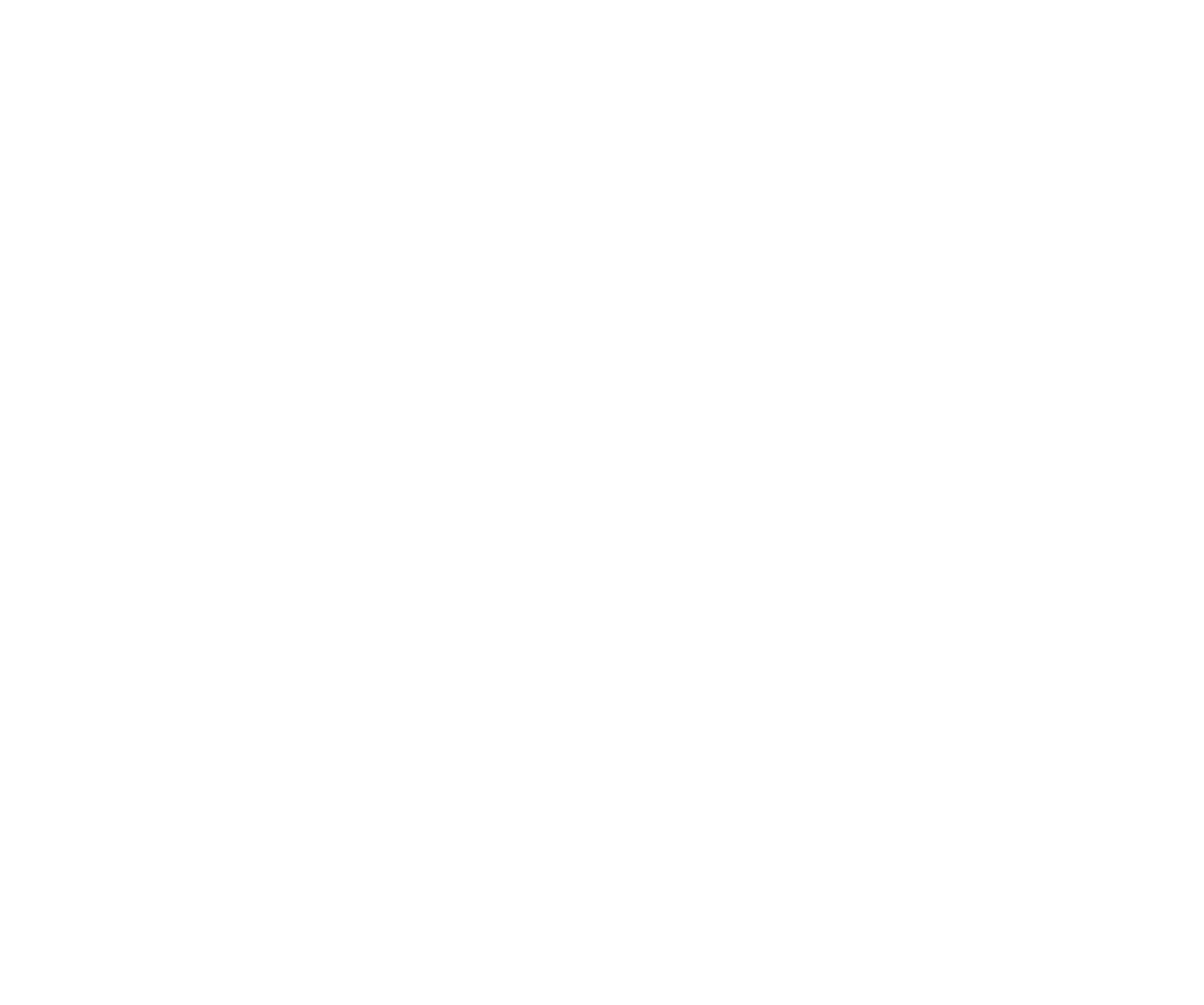Provide your answer in one word or a succinct phrase for the question: 
What is the main category of the 'TOURS' link?

Motorcycle tours